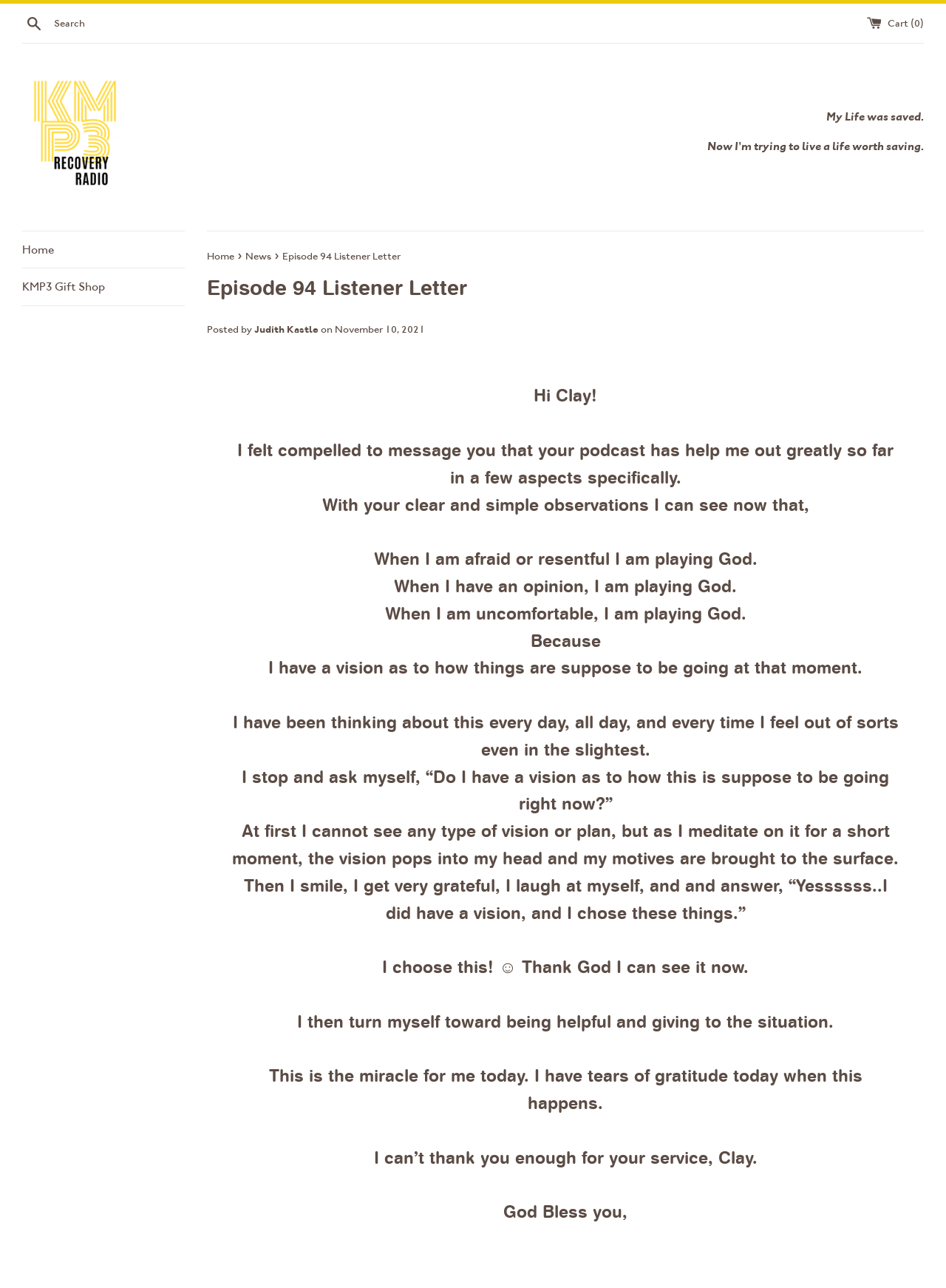Extract the main title from the webpage and generate its text.

Episode 94 Listener Letter